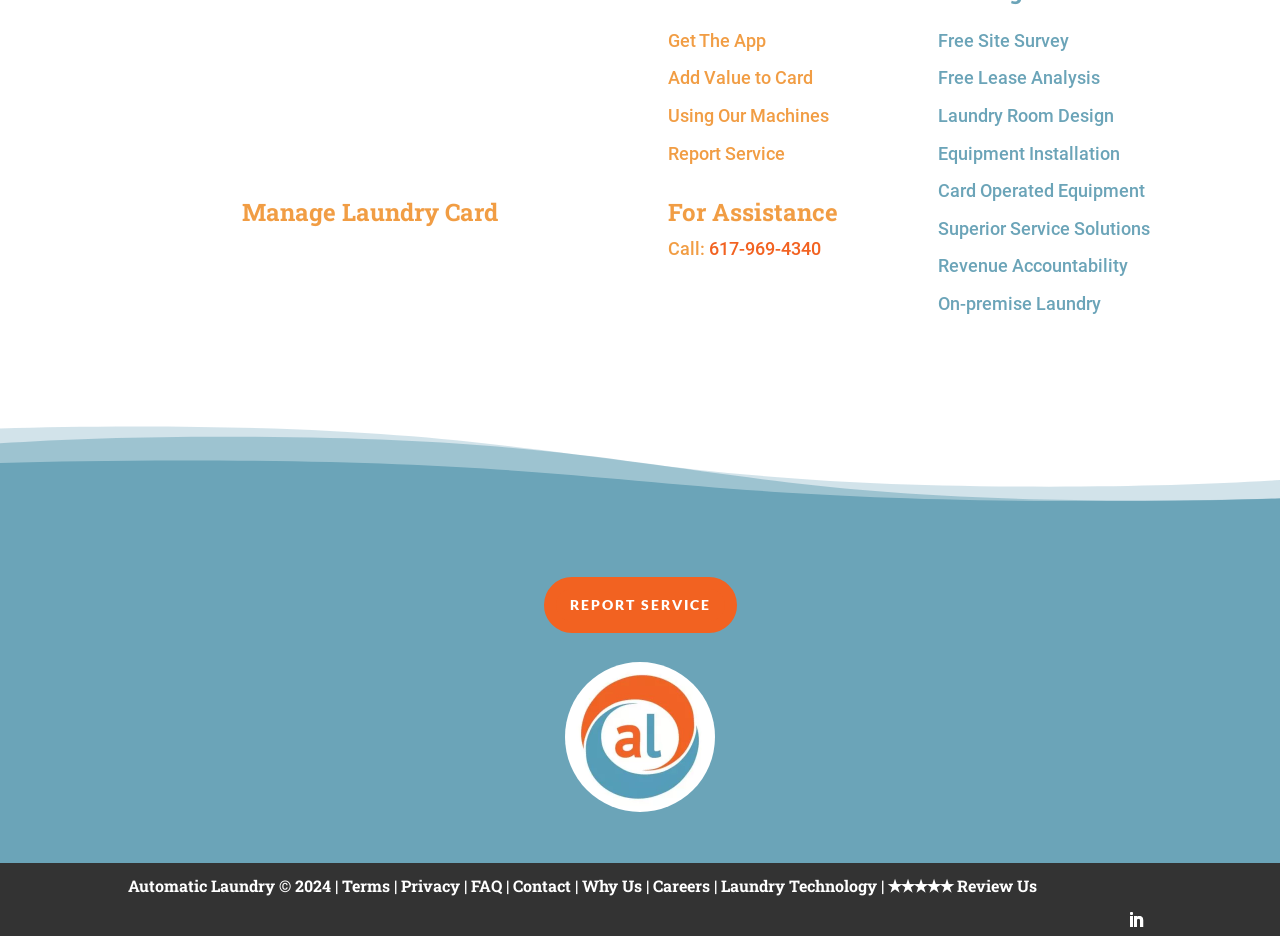Analyze the image and provide a detailed answer to the question: What is the main topic of this webpage?

The webpage has a heading 'Manage Laundry Card' and several links related to laundry services, indicating that the main topic of this webpage is laundry card management.